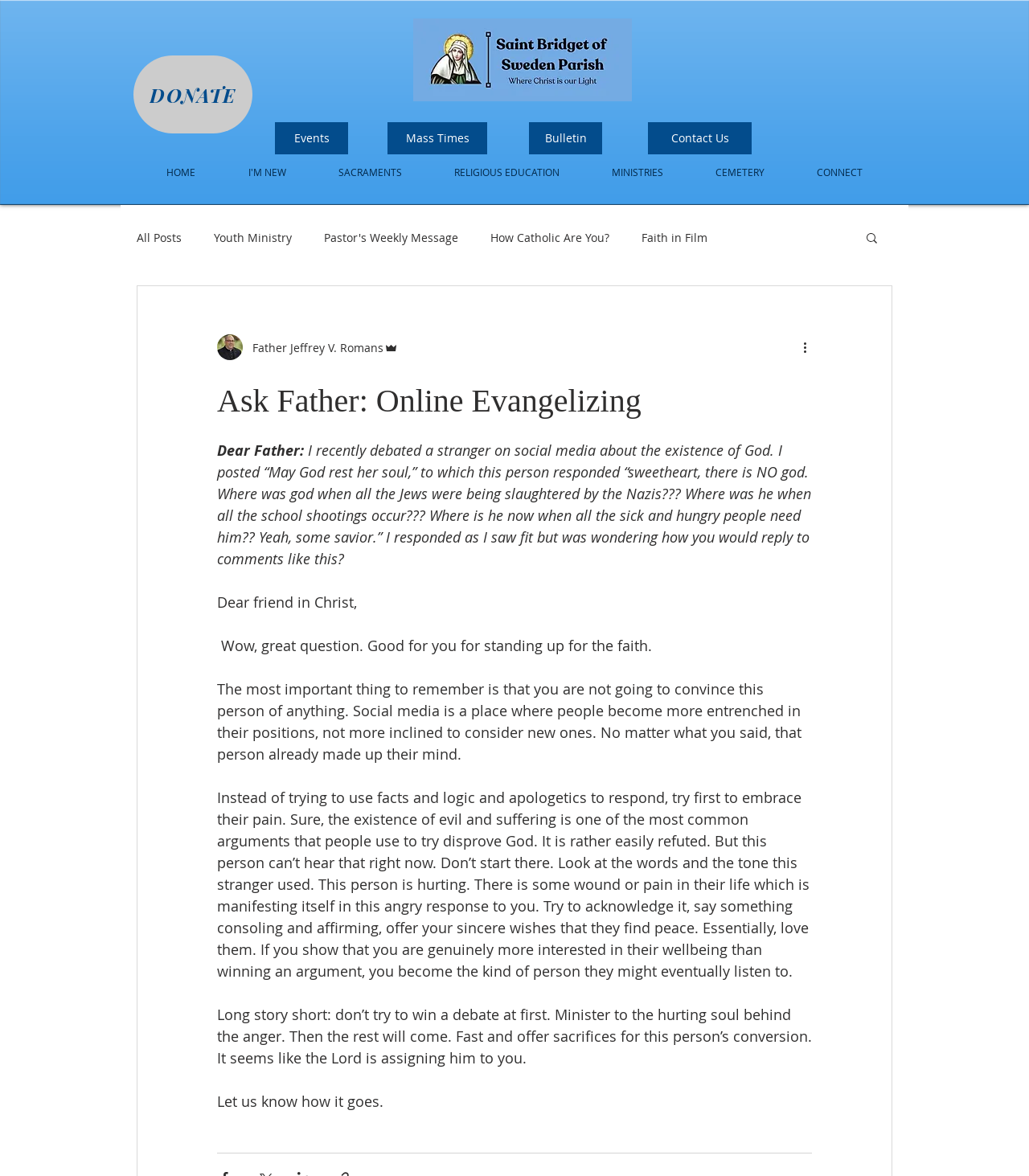Find the bounding box coordinates for the area you need to click to carry out the instruction: "Contact the church". The coordinates should be four float numbers between 0 and 1, indicated as [left, top, right, bottom].

[0.63, 0.104, 0.73, 0.131]